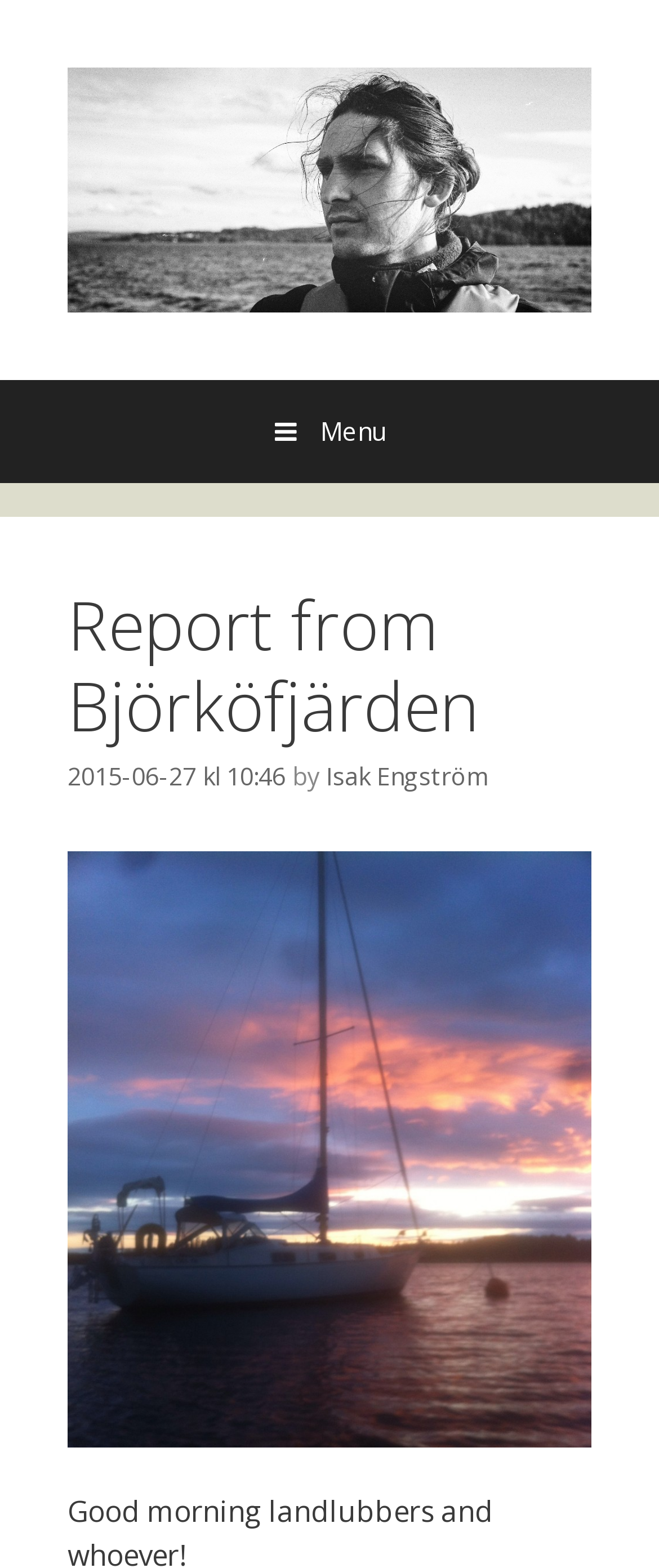What is the purpose of the link 'Skip to content'?
From the details in the image, answer the question comprehensively.

The link 'Skip to content' is likely to be a navigation aid for users who want to bypass the header section and go directly to the main content of the webpage. This is a common accessibility feature found on many webpages.